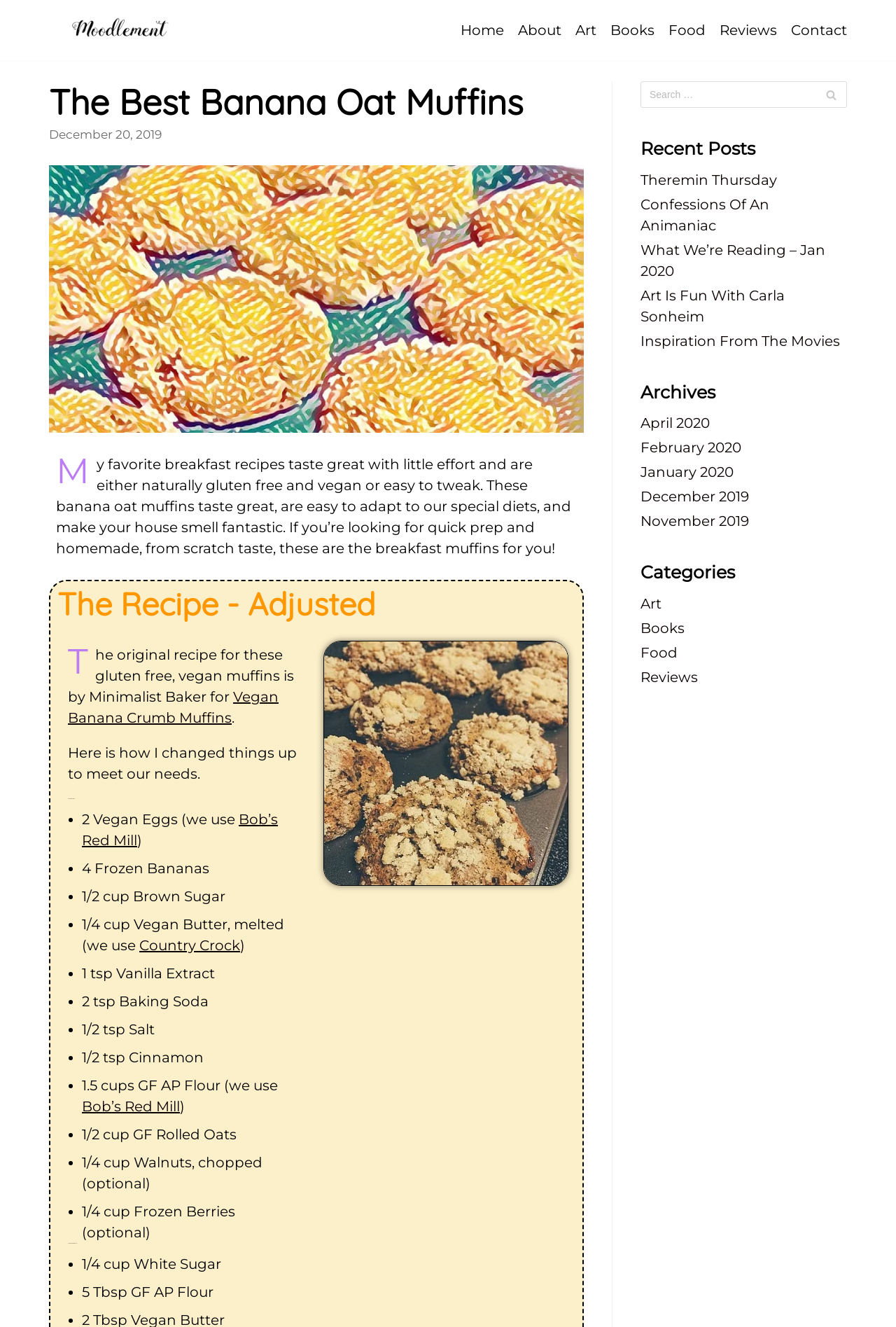Carefully examine the image and provide an in-depth answer to the question: What is the name of the recipe author?

I searched the entire webpage and did not find any mention of the recipe author's name.